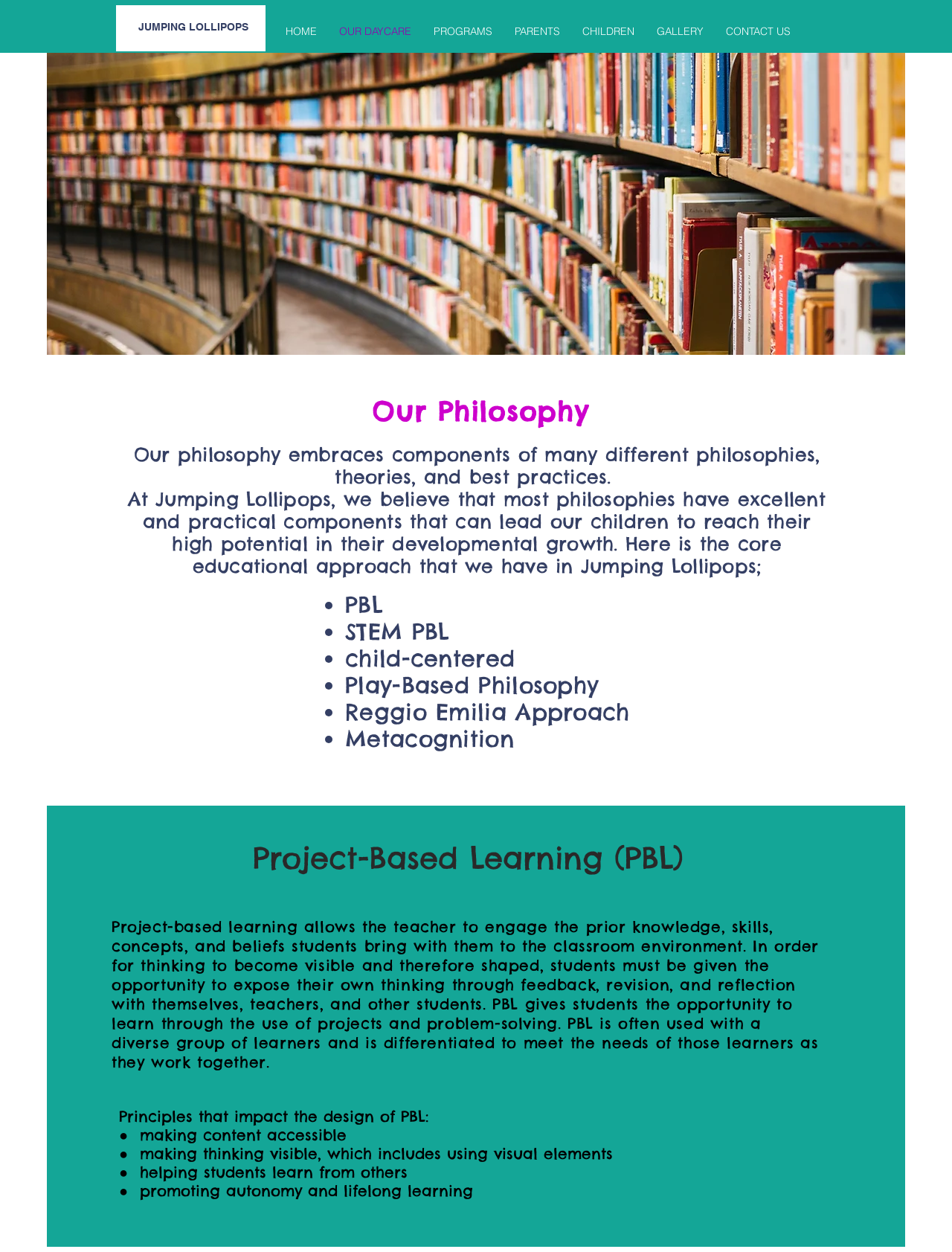Using the element description provided, determine the bounding box coordinates in the format (top-left x, top-left y, bottom-right x, bottom-right y). Ensure that all values are floating point numbers between 0 and 1. Element description: GALLERY

[0.678, 0.01, 0.751, 0.04]